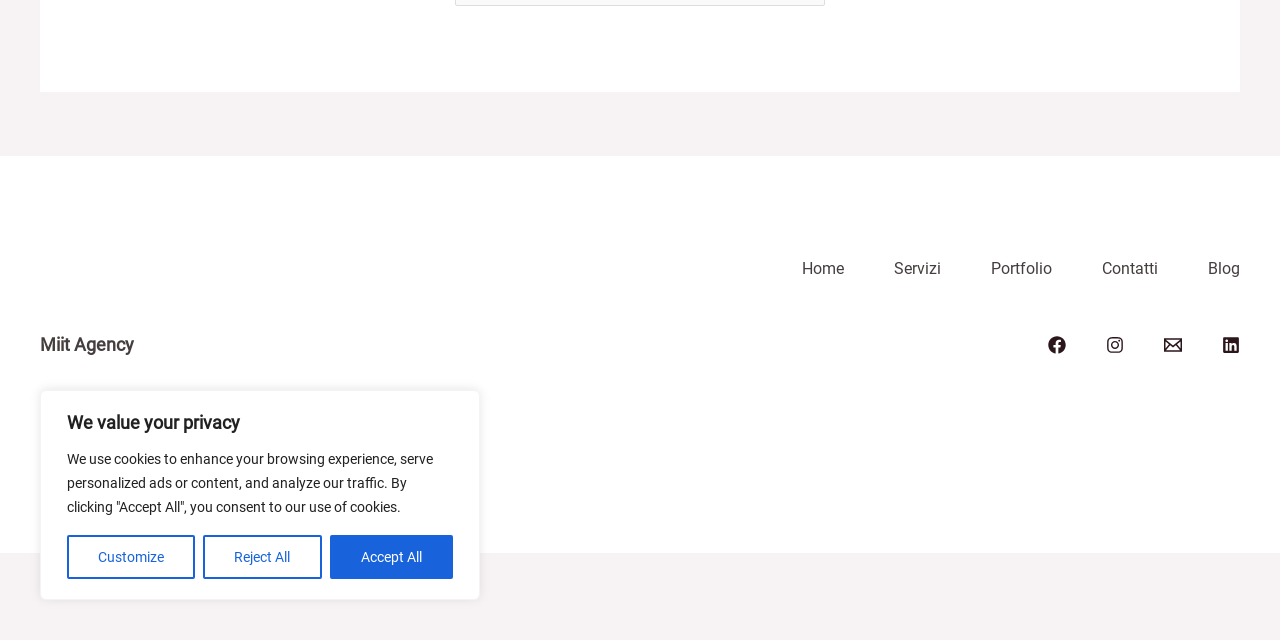Using the description: "Reject All", identify the bounding box of the corresponding UI element in the screenshot.

[0.159, 0.836, 0.251, 0.905]